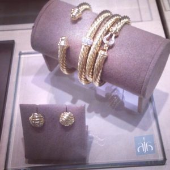Describe in detail everything you see in the image.

The image showcases a luxurious display of gold jewelry, featuring a collection of elegant bracelets and a pair of stylish earrings. The bracelets, characterized by their intricate rope design, are arranged on a cushioned stand that harmonizes with the sophisticated aesthetic of the showcase. Each piece reflects a timeless craftsmanship that highlights the quality and attention to detail synonymous with high-end jewelry. Below the bracelets, a pair of round earrings adds a chic touch to the ensemble, showcasing the same refined design elements. The overall presentation emphasizes a premium allure, perfectly suited for those looking to enhance their wardrobe with statement pieces.